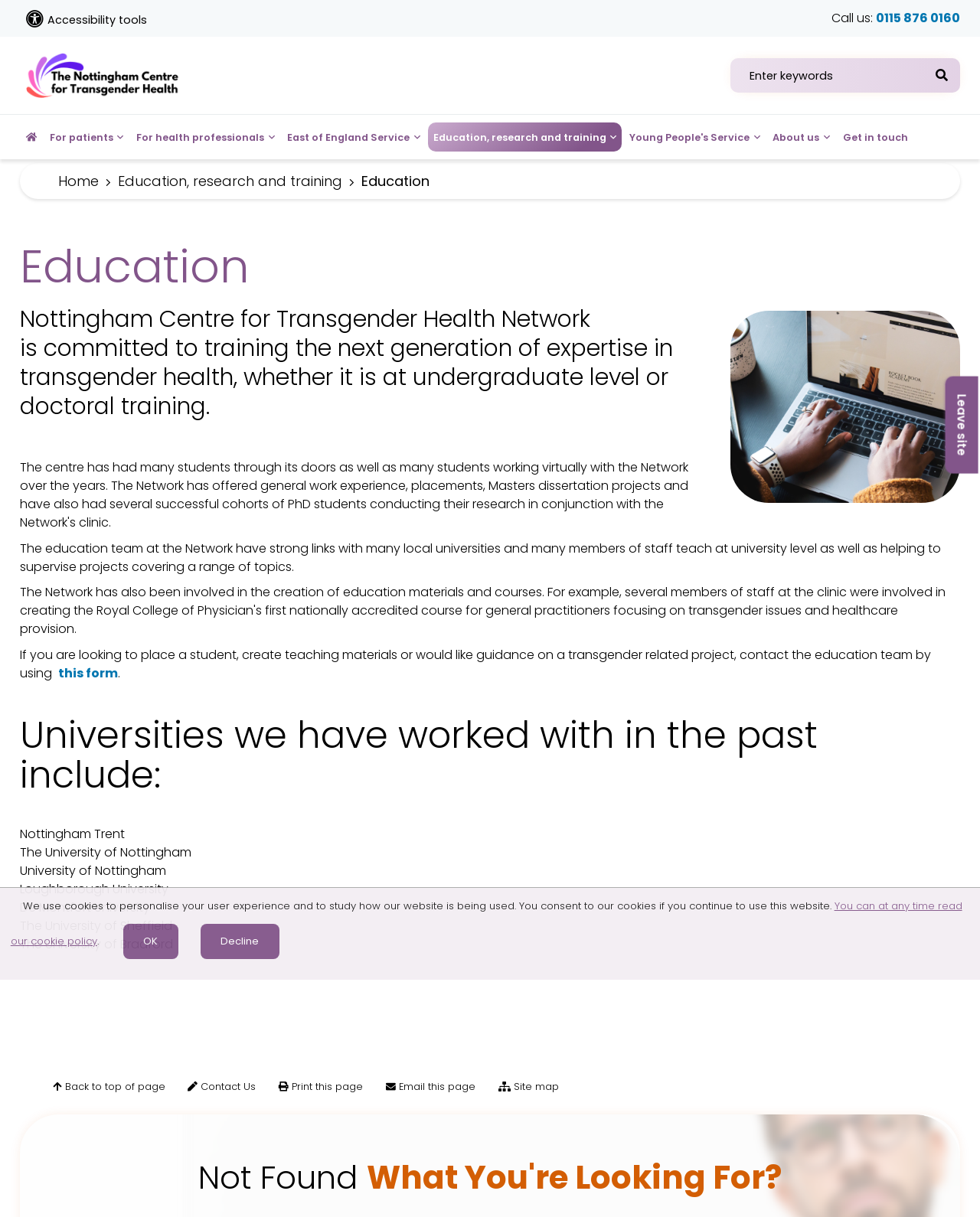Respond to the question below with a concise word or phrase:
What is the phone number to call?

0115 876 0160